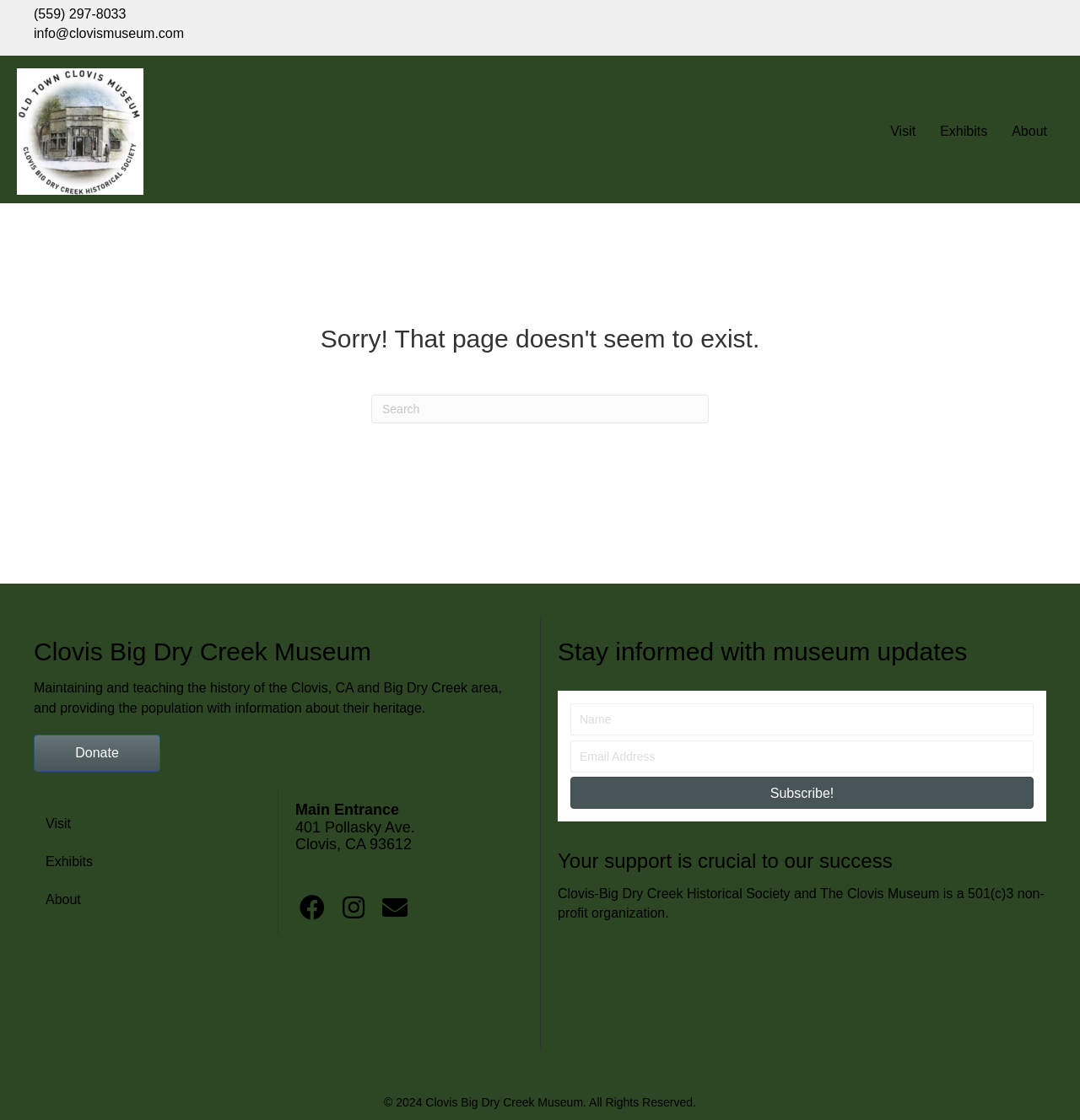Please determine the bounding box coordinates for the element that should be clicked to follow these instructions: "View GATE electrical Coaching".

None